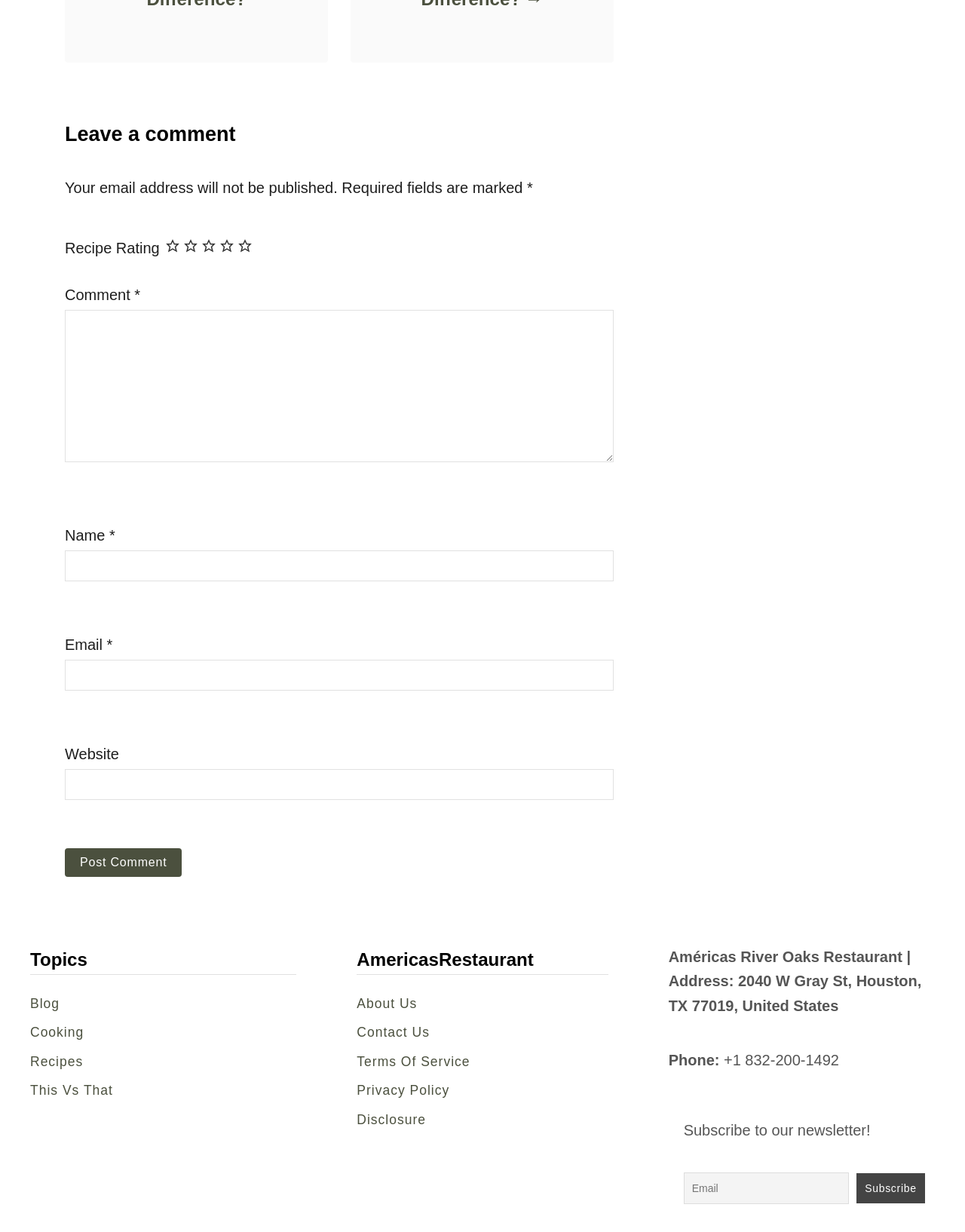Please identify the bounding box coordinates of the clickable area that will allow you to execute the instruction: "Post a comment".

[0.067, 0.688, 0.189, 0.712]